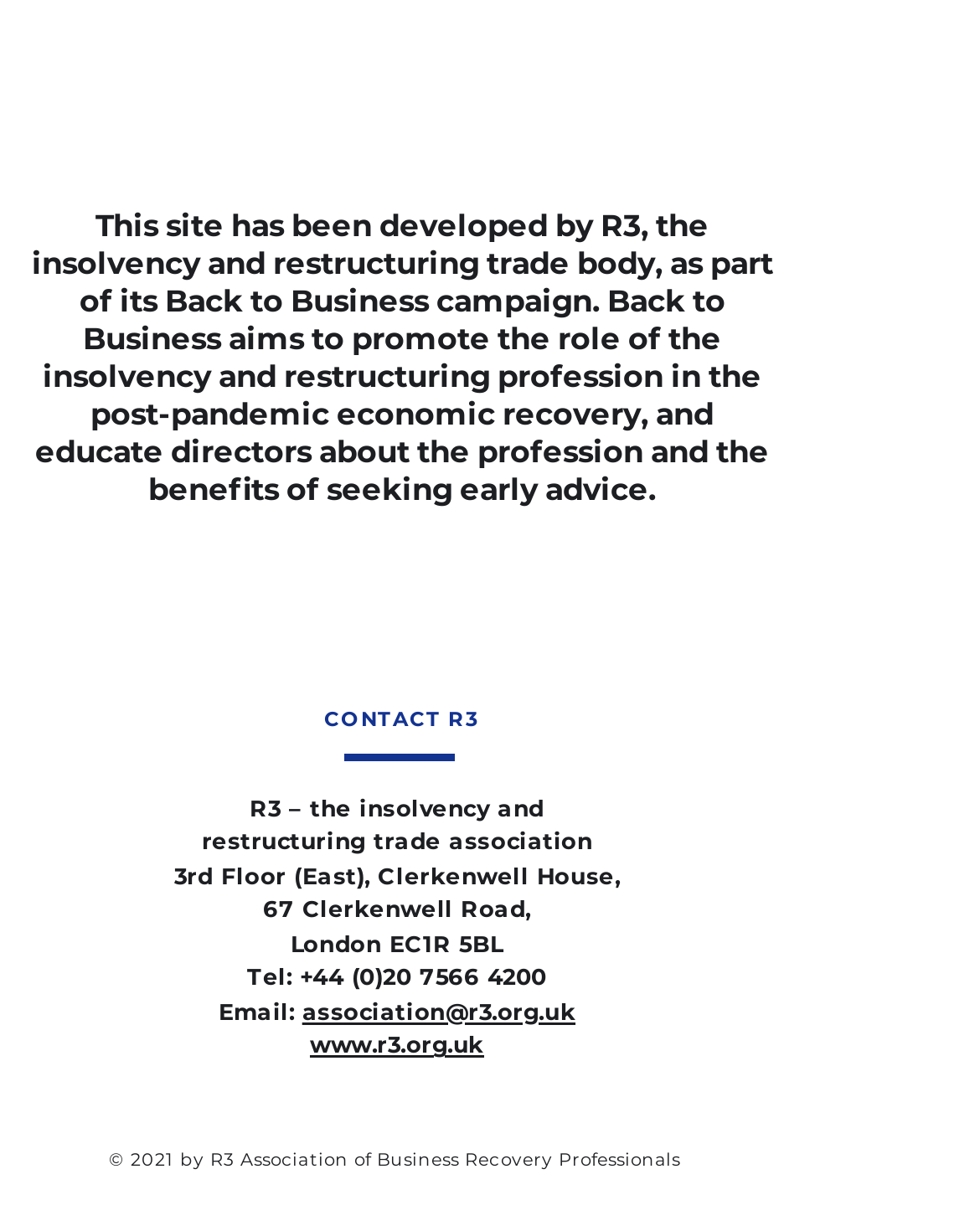What is the address of R3's office?
Based on the image, answer the question with as much detail as possible.

The answer can be found in the third heading element, which provides the contact information of R3, including its address.